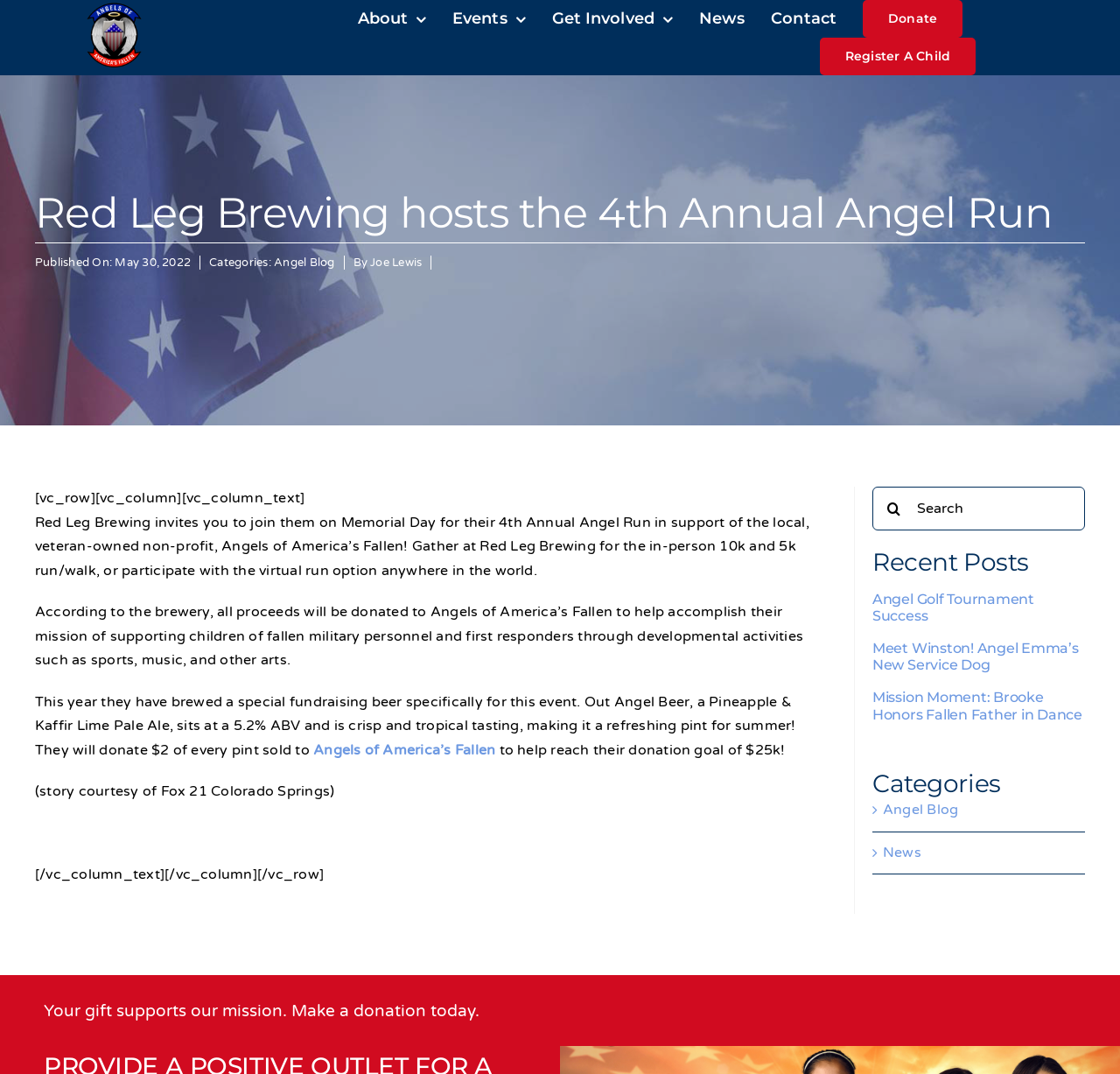Extract the bounding box coordinates for the UI element described by the text: "TV Shows". The coordinates should be in the form of [left, top, right, bottom] with values between 0 and 1.

None